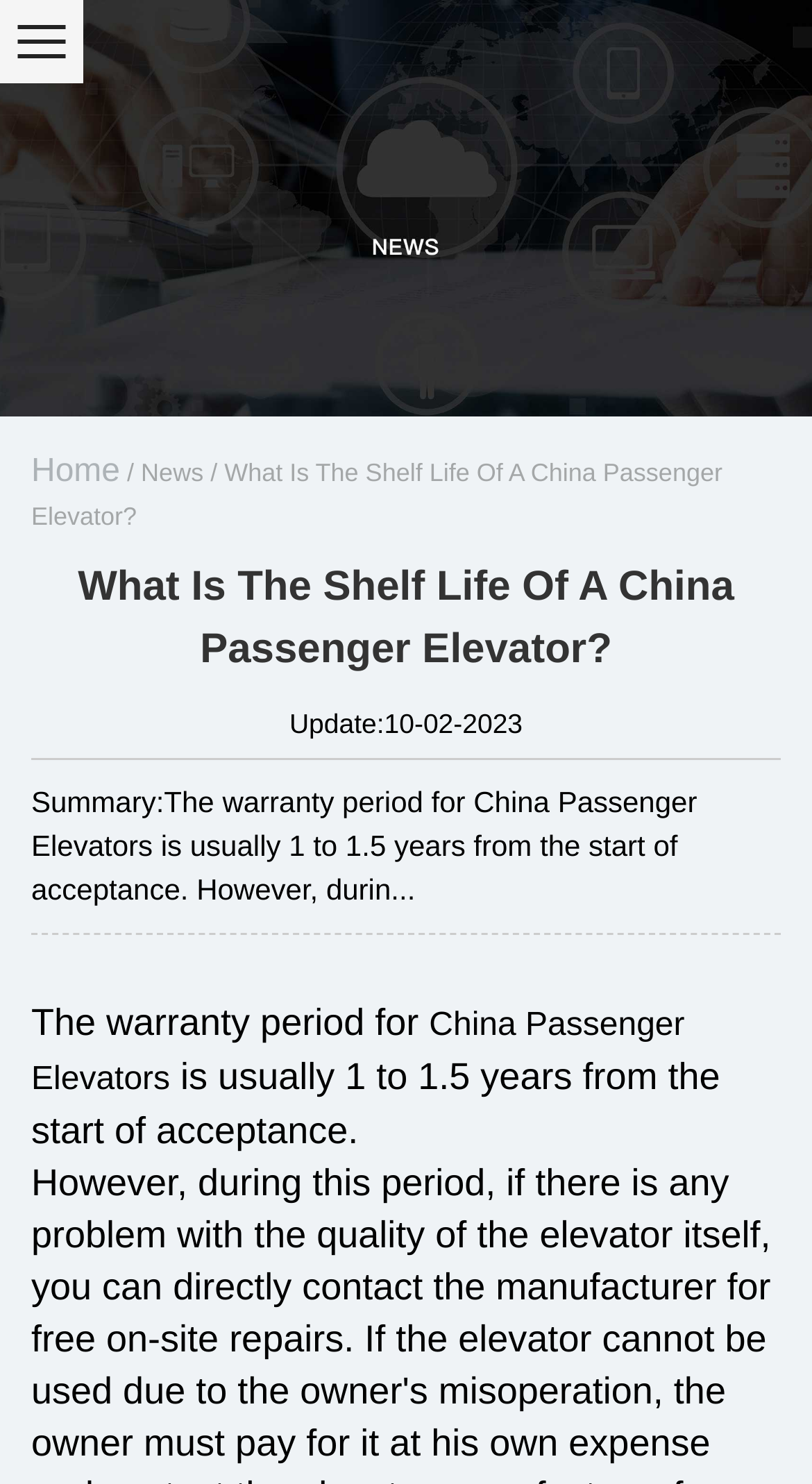Respond with a single word or phrase to the following question:
What is the category of the webpage content?

News